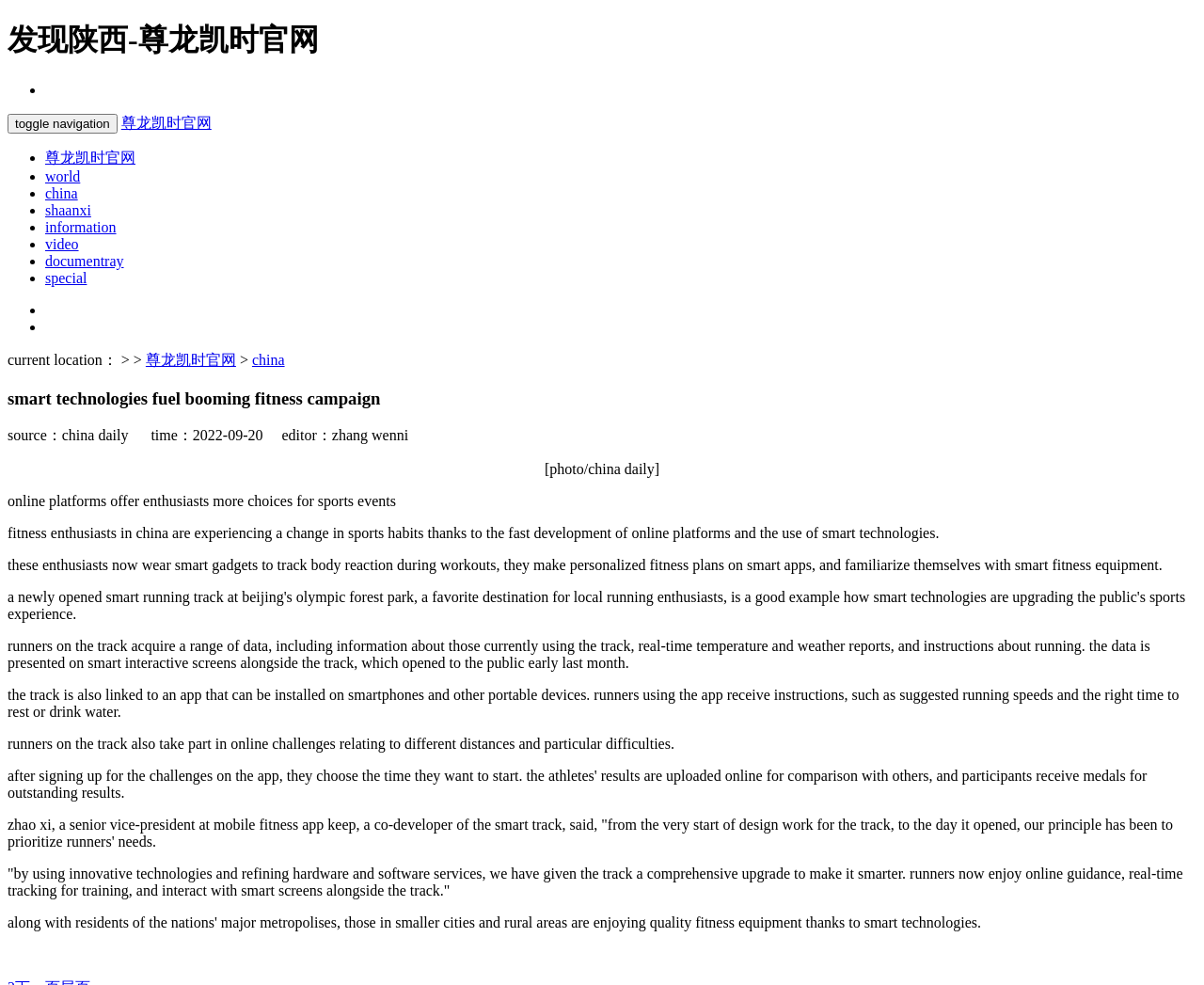Please specify the bounding box coordinates of the region to click in order to perform the following instruction: "Explore world".

[0.038, 0.171, 0.067, 0.187]